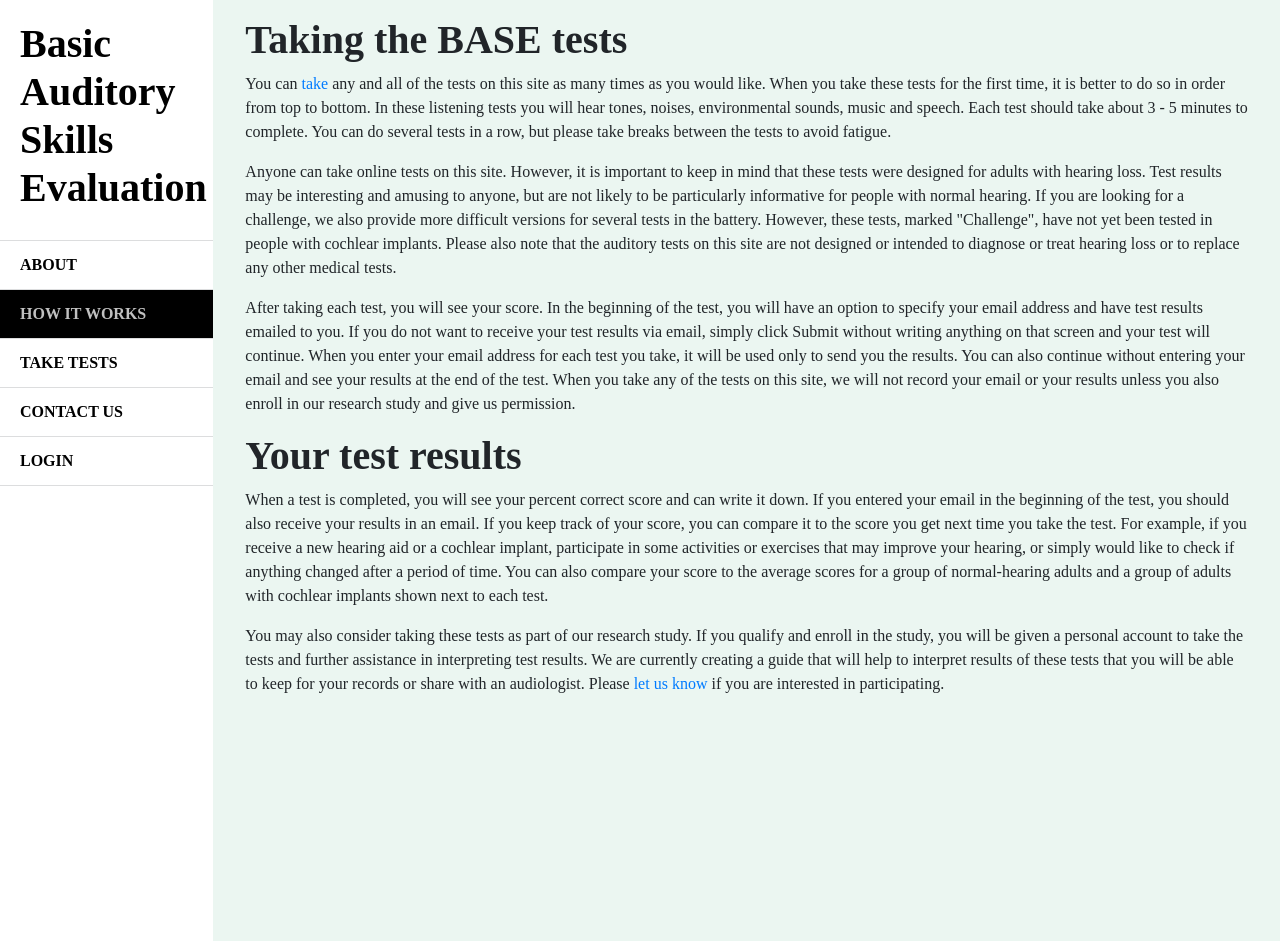Highlight the bounding box coordinates of the element that should be clicked to carry out the following instruction: "Click on the 'Basic Auditory Skills Evaluation' link". The coordinates must be given as four float numbers ranging from 0 to 1, i.e., [left, top, right, bottom].

[0.016, 0.022, 0.161, 0.223]